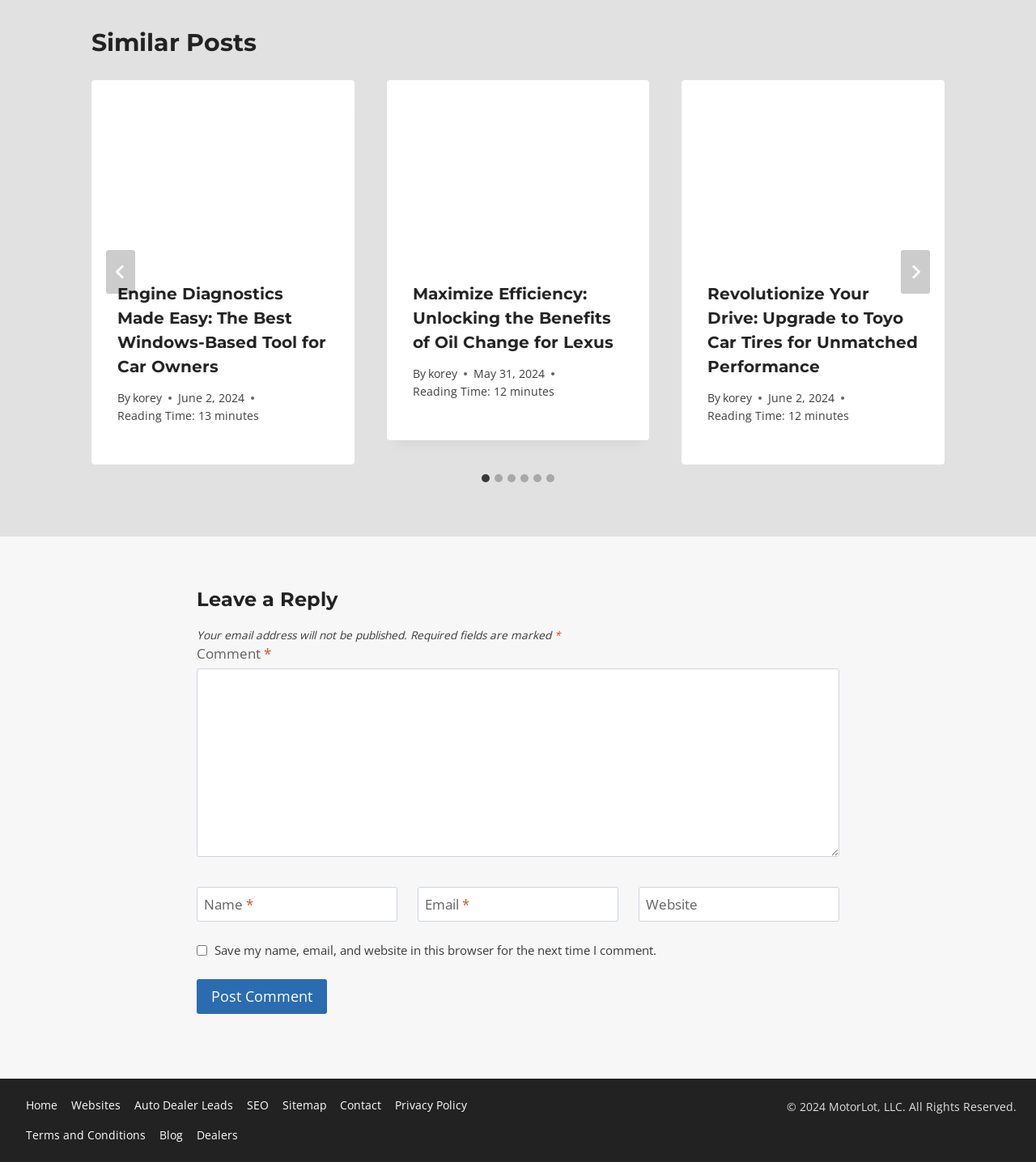What is the title of the first article? Analyze the screenshot and reply with just one word or a short phrase.

Engine Diagnostics Made Easy